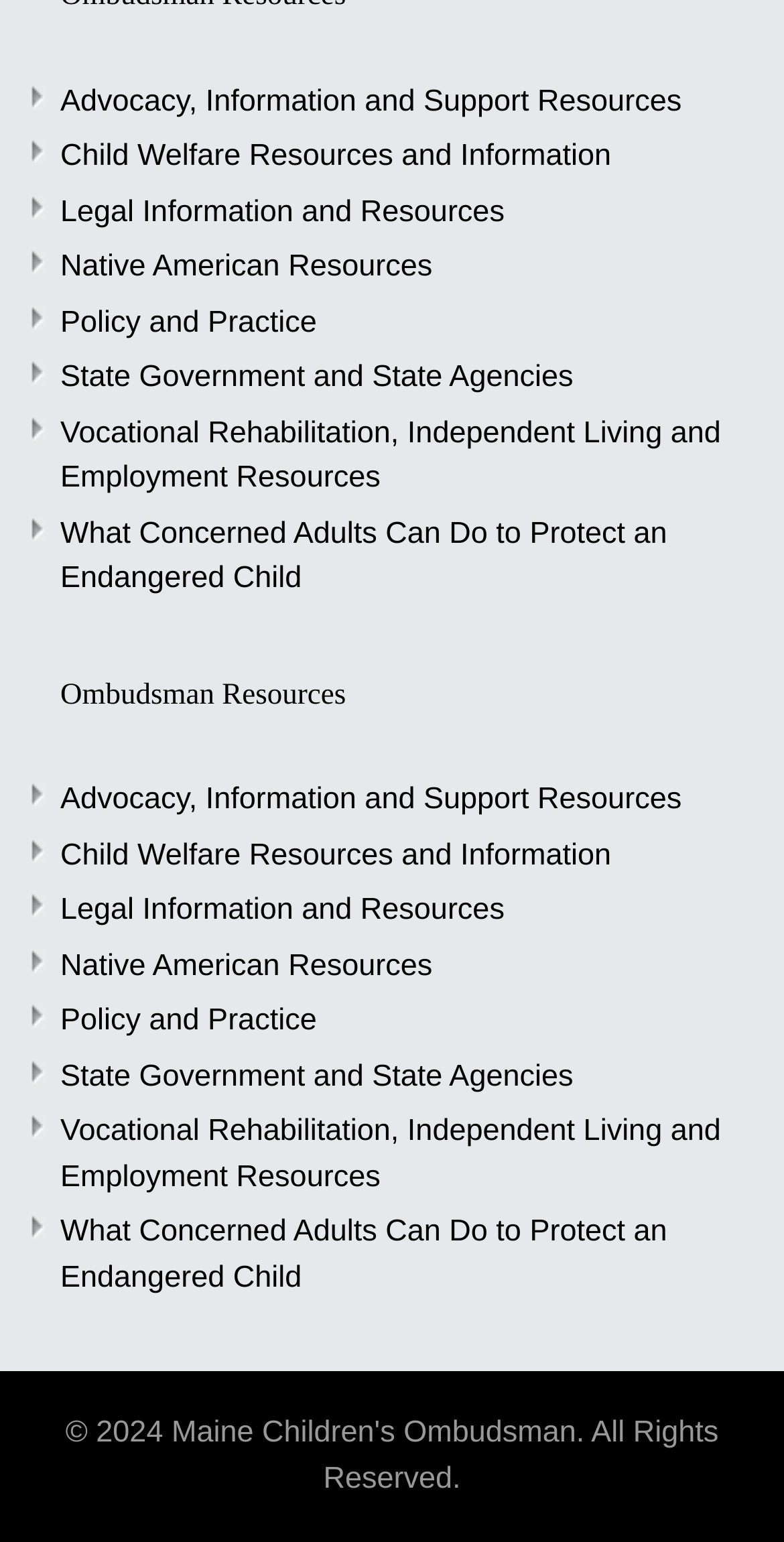Locate the bounding box coordinates of the segment that needs to be clicked to meet this instruction: "Explore Legal Information and Resources".

[0.077, 0.126, 0.644, 0.148]